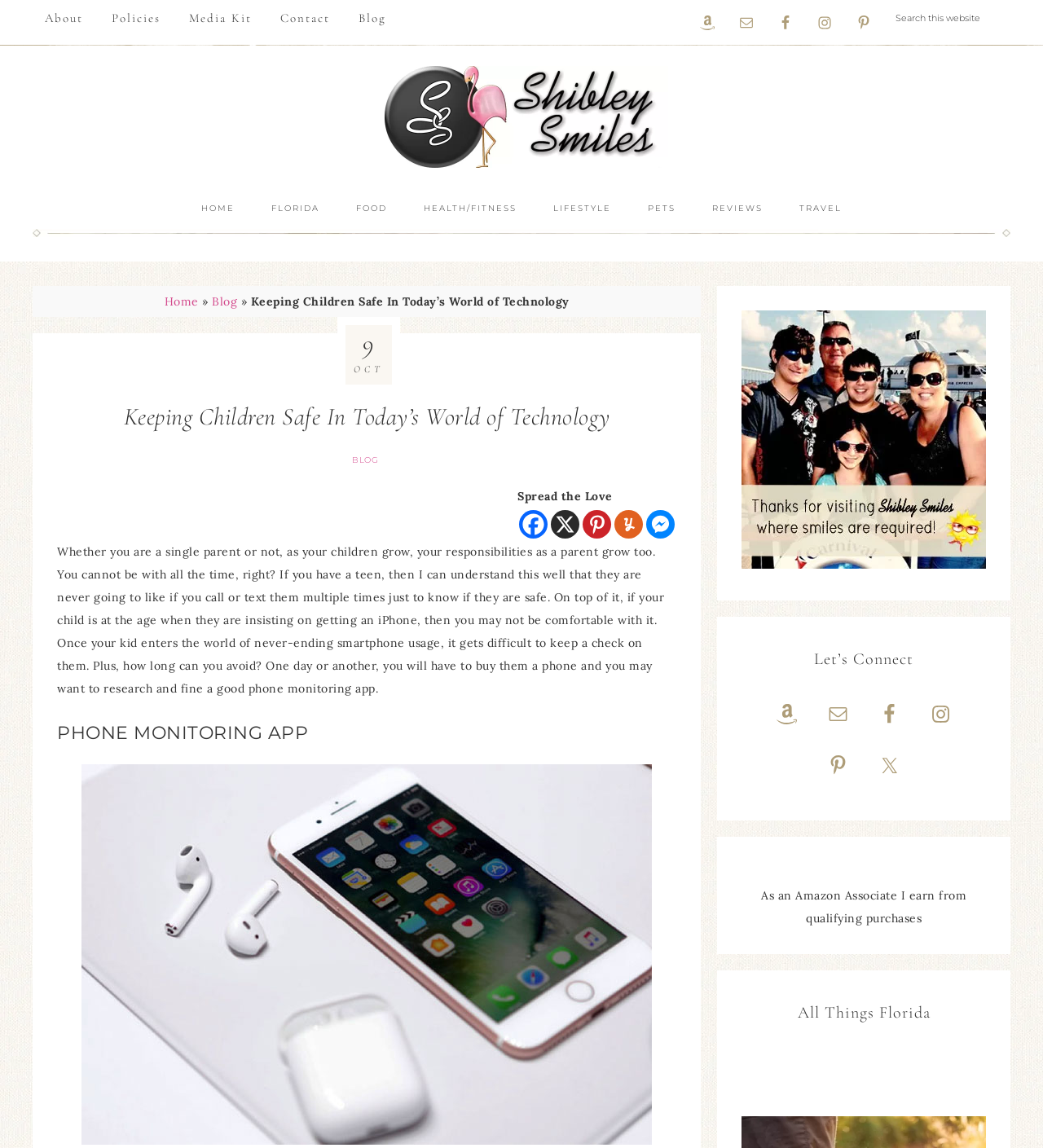Determine the bounding box coordinates of the UI element described by: "name="s" placeholder="Search this website"".

[0.847, 0.0, 0.969, 0.031]